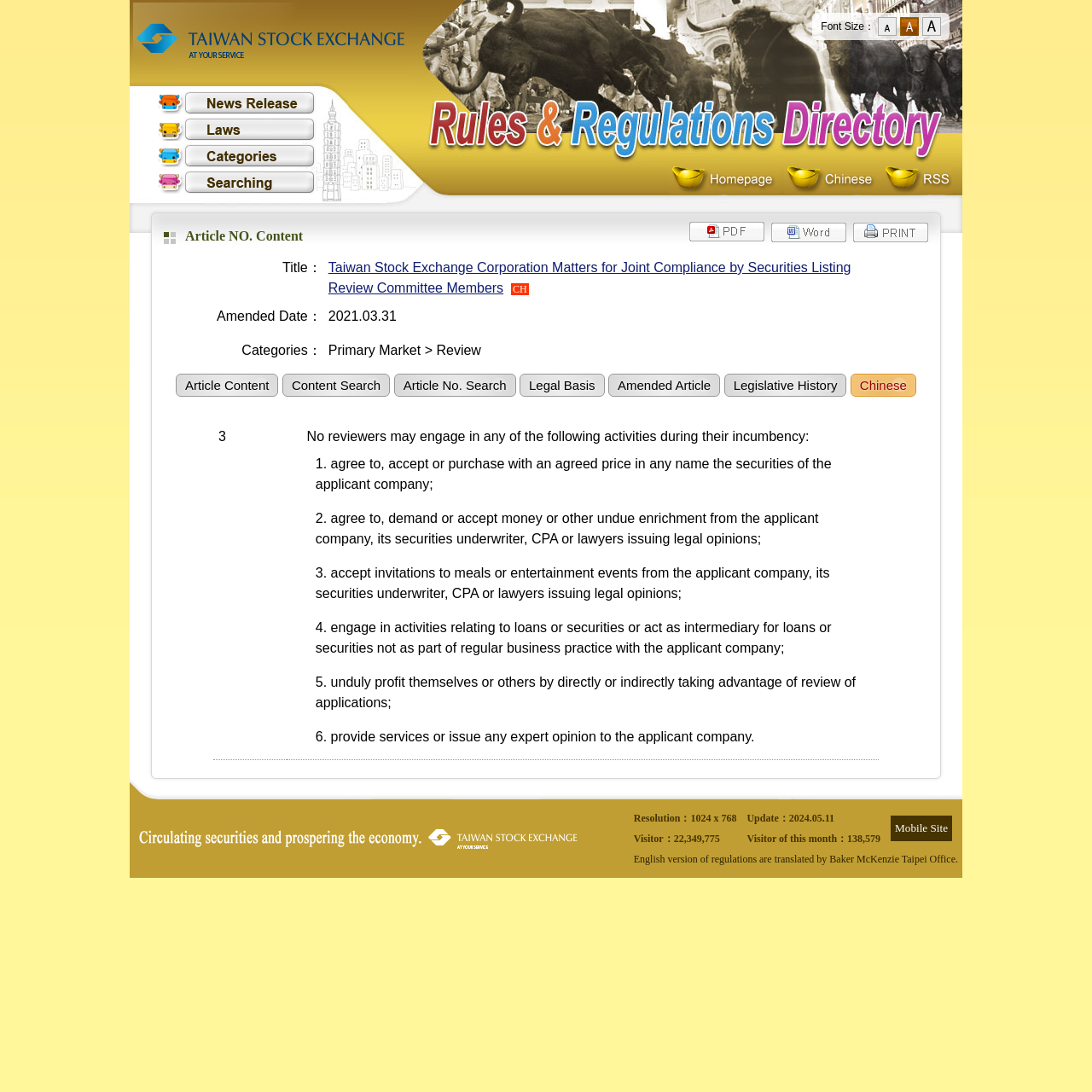Ascertain the bounding box coordinates for the UI element detailed here: "alt="友善列印"". The coordinates should be provided as [left, top, right, bottom] with each value being a float between 0 and 1.

[0.781, 0.205, 0.85, 0.219]